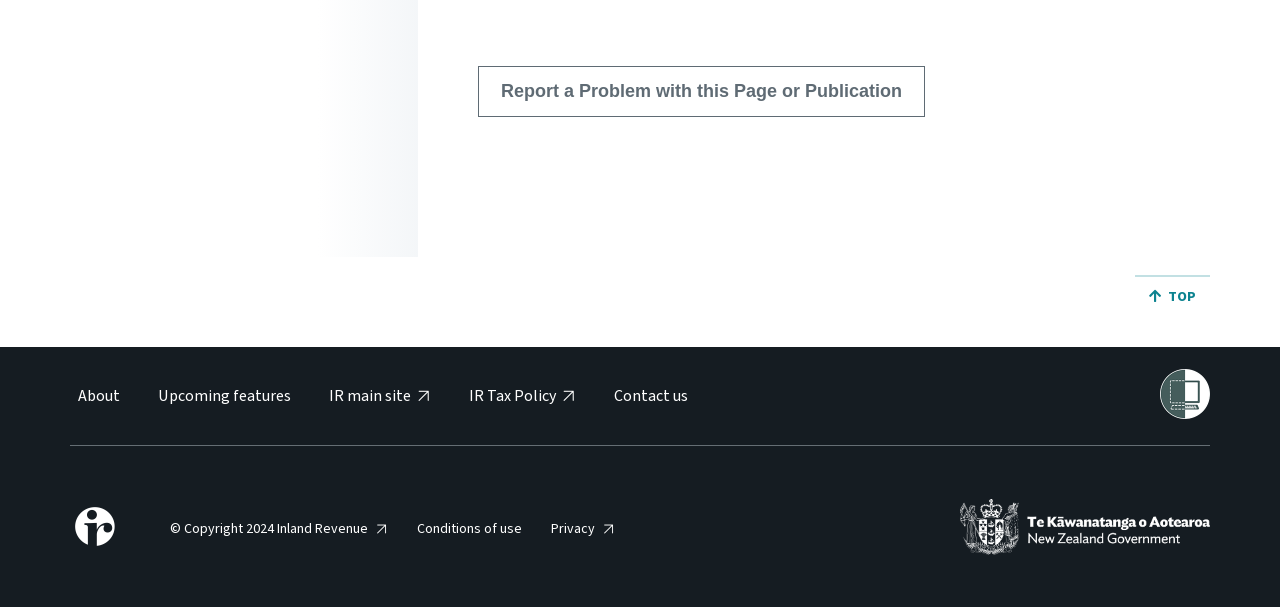How many menu items are in the main menu?
Look at the image and construct a detailed response to the question.

The main menu has 5 menu items, which are 'About', 'Upcoming features', 'IR main site', 'IR Tax Policy', and 'Contact us'.